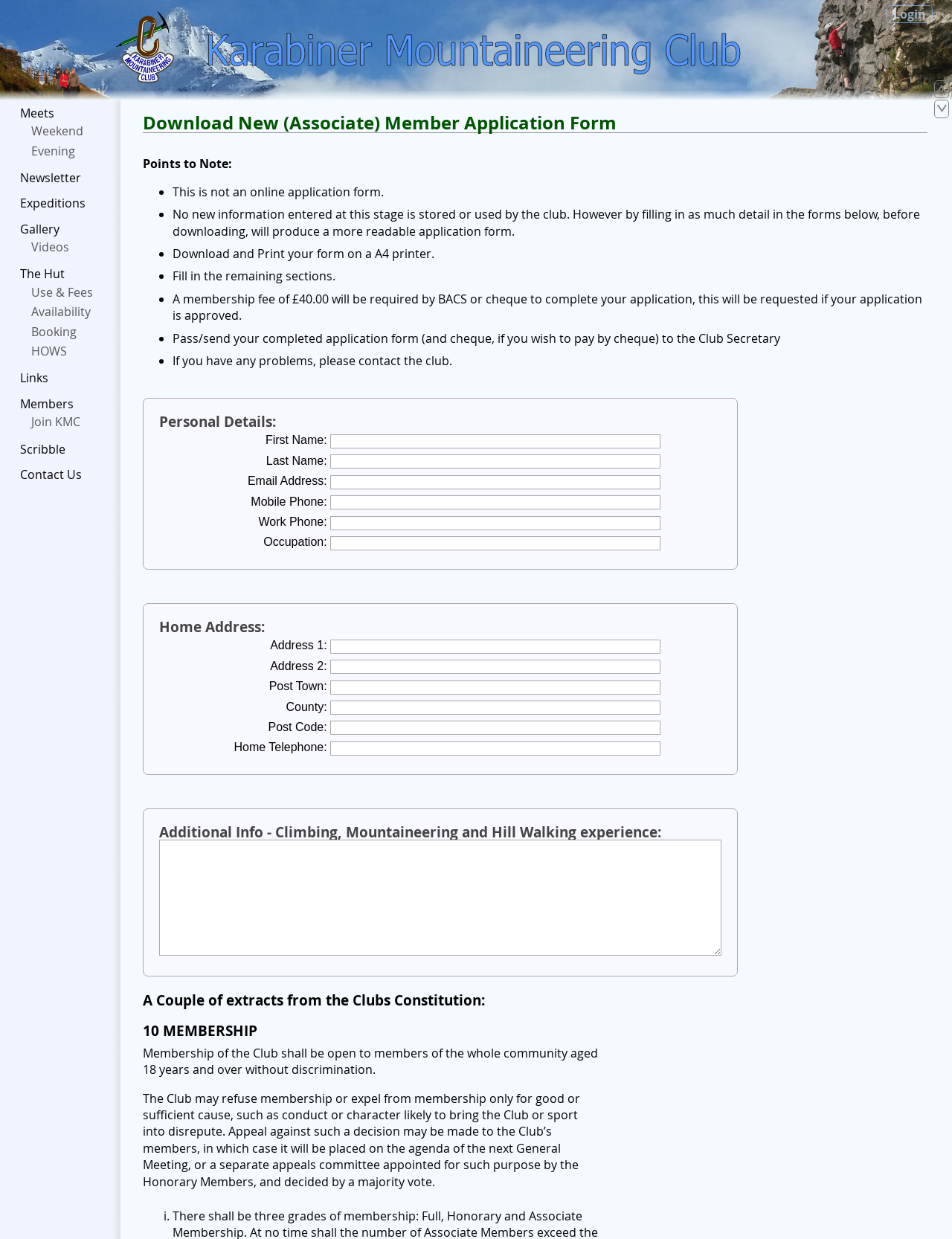What is the purpose of this webpage?
Please give a well-detailed answer to the question.

The webpage is designed to allow users to download a new membership application form for the Karabiner Mountaineering Club. The form can be filled out and submitted to the club secretary for approval.